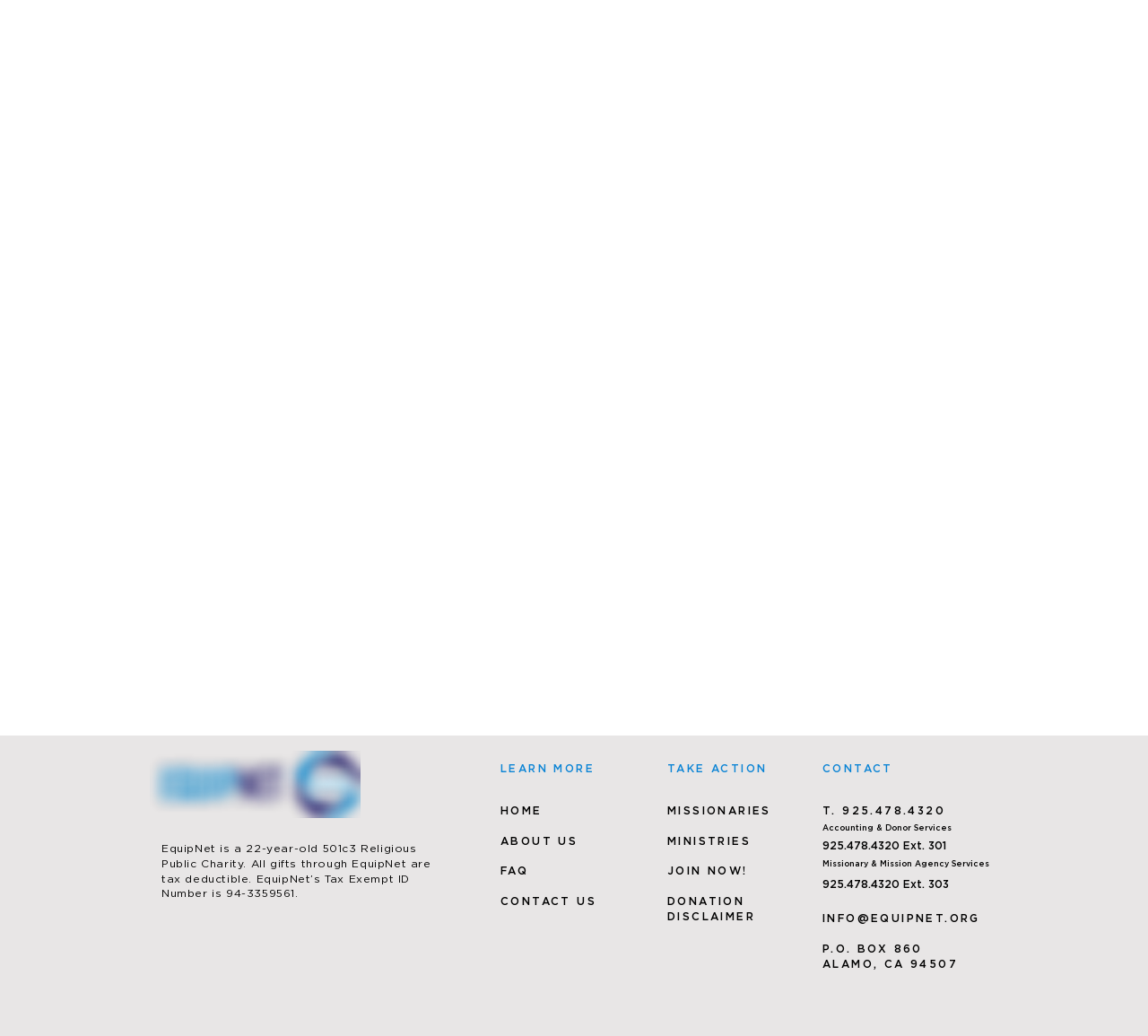Based on the image, provide a detailed and complete answer to the question: 
What is EquipNet's Tax Exempt ID Number?

The Tax Exempt ID Number can be found in the static text element that describes EquipNet as a 501c3 Religious Public Charity, which is located at the top of the webpage.